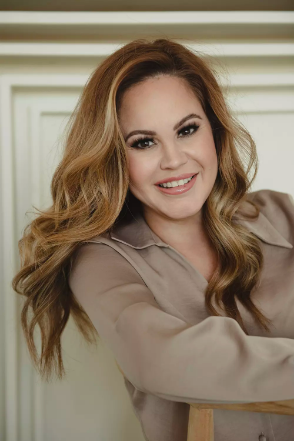What is Idelsis Trelles known for?
Based on the screenshot, respond with a single word or phrase.

Providing high-quality care